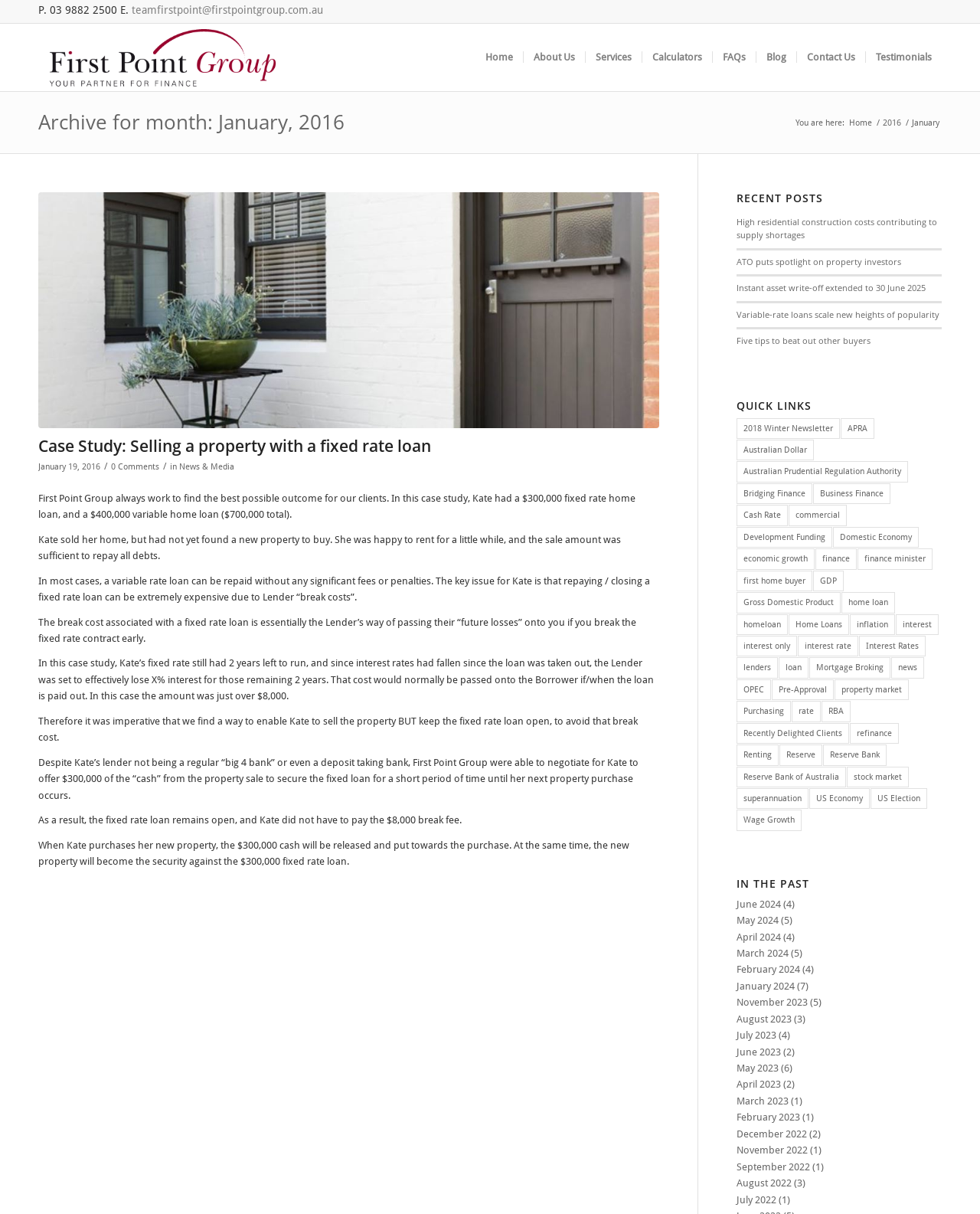Find the bounding box coordinates of the element's region that should be clicked in order to follow the given instruction: "Click the 'Contact Us' link at the top". The coordinates should consist of four float numbers between 0 and 1, i.e., [left, top, right, bottom].

[0.812, 0.02, 0.883, 0.075]